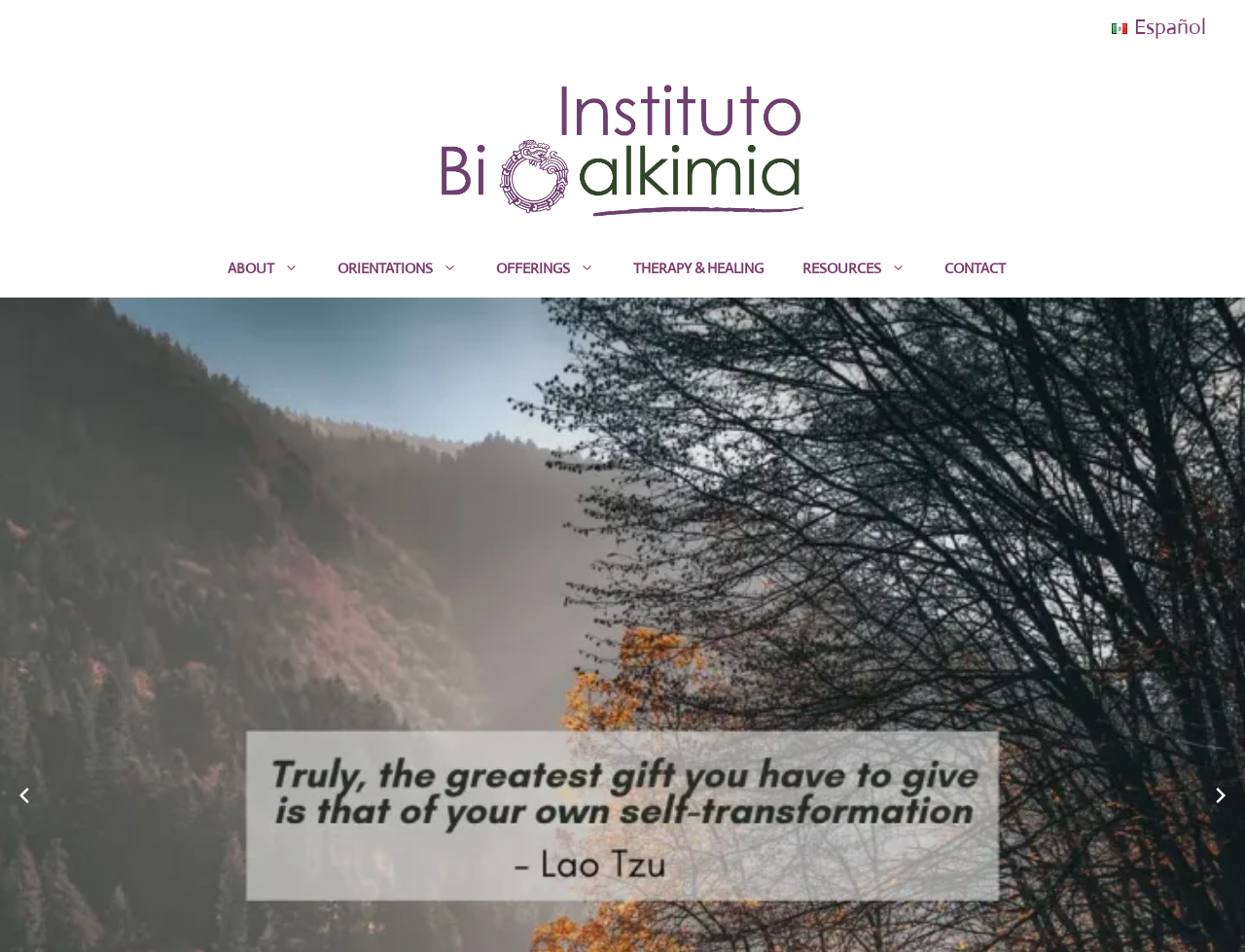Predict the bounding box of the UI element that fits this description: "Therapy & Healing".

[0.493, 0.251, 0.629, 0.312]